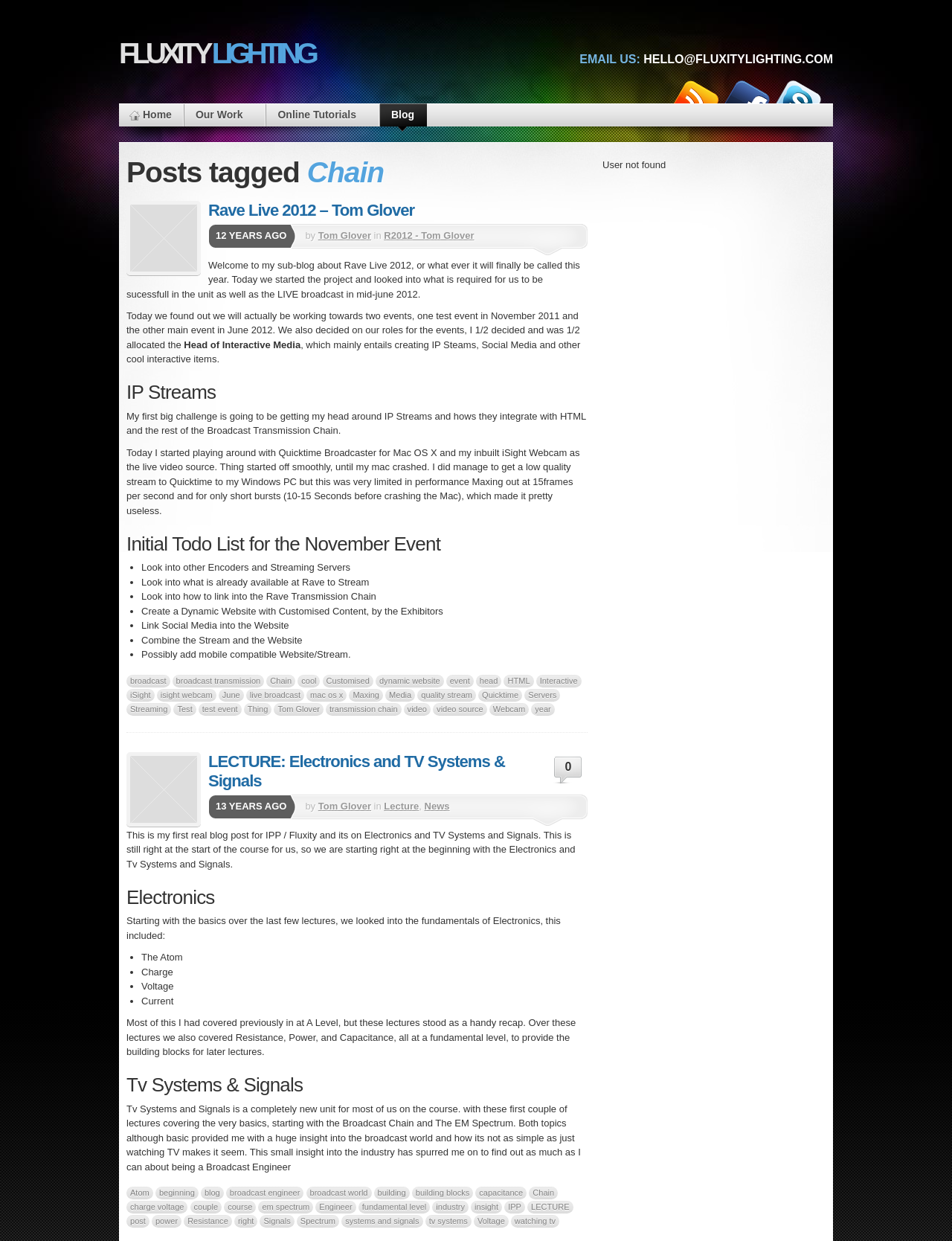With reference to the image, please provide a detailed answer to the following question: How many events are mentioned in the initial todo list?

The initial todo list has five bullet points, which correspond to five events or tasks: 'Look into other Encoders and Streaming Servers', 'Look into what is already available at Rave to Stream', 'Look into how to link into the Rave Transmission Chain', 'Create a Dynamic Website with Customised Content, by the Exhibitors', and 'Link Social Media into the Website'.